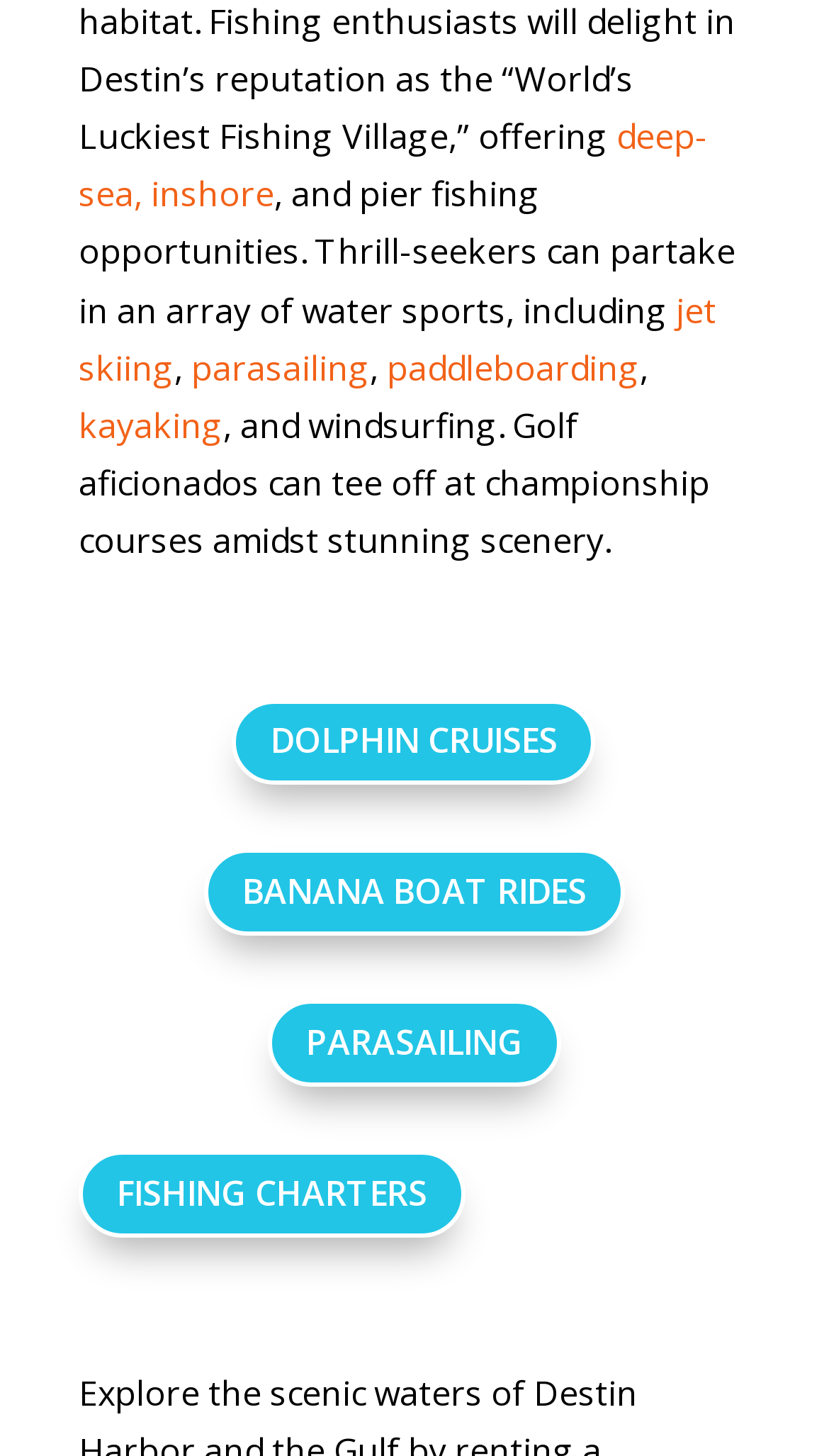Bounding box coordinates should be in the format (top-left x, top-left y, bottom-right x, bottom-right y) and all values should be floating point numbers between 0 and 1. Determine the bounding box coordinate for the UI element described as: Fishing Charters

[0.095, 0.79, 0.562, 0.85]